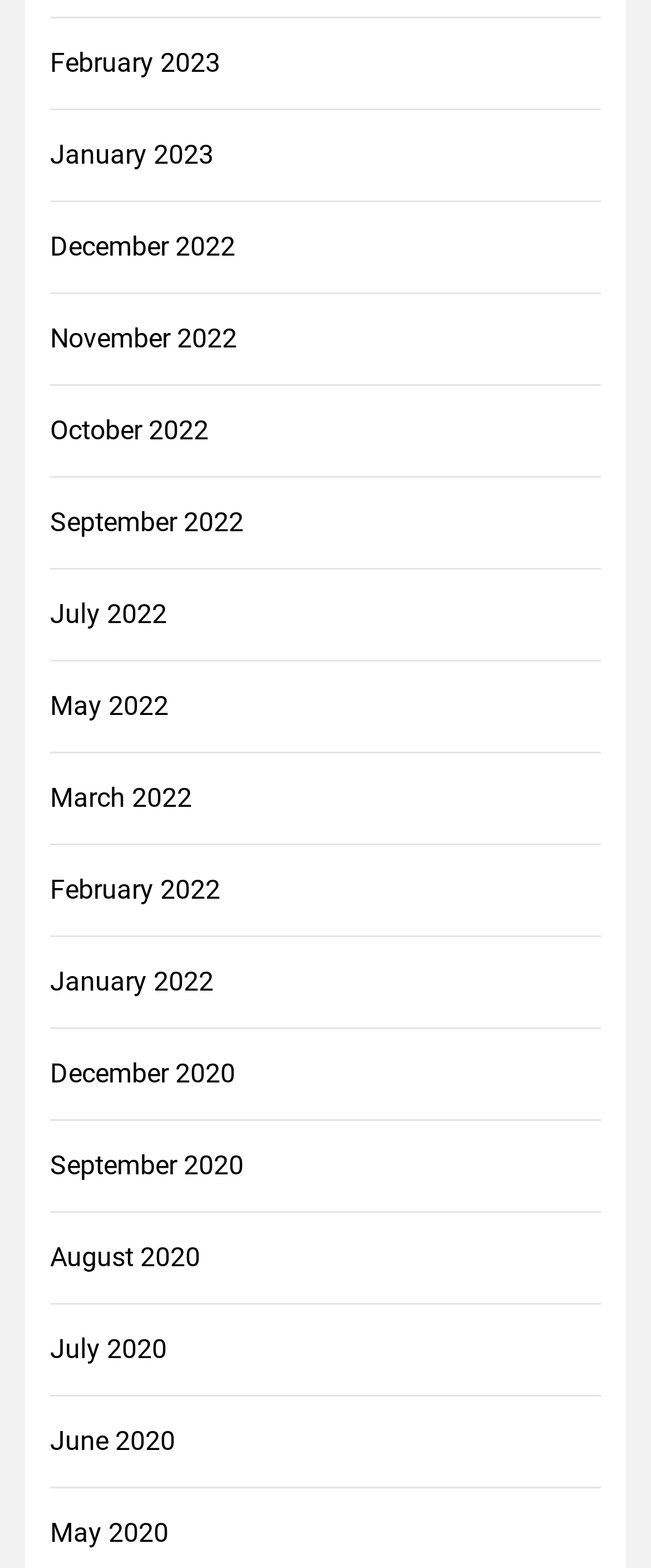Please determine the bounding box coordinates of the clickable area required to carry out the following instruction: "view January 2022". The coordinates must be four float numbers between 0 and 1, represented as [left, top, right, bottom].

[0.077, 0.613, 0.345, 0.639]